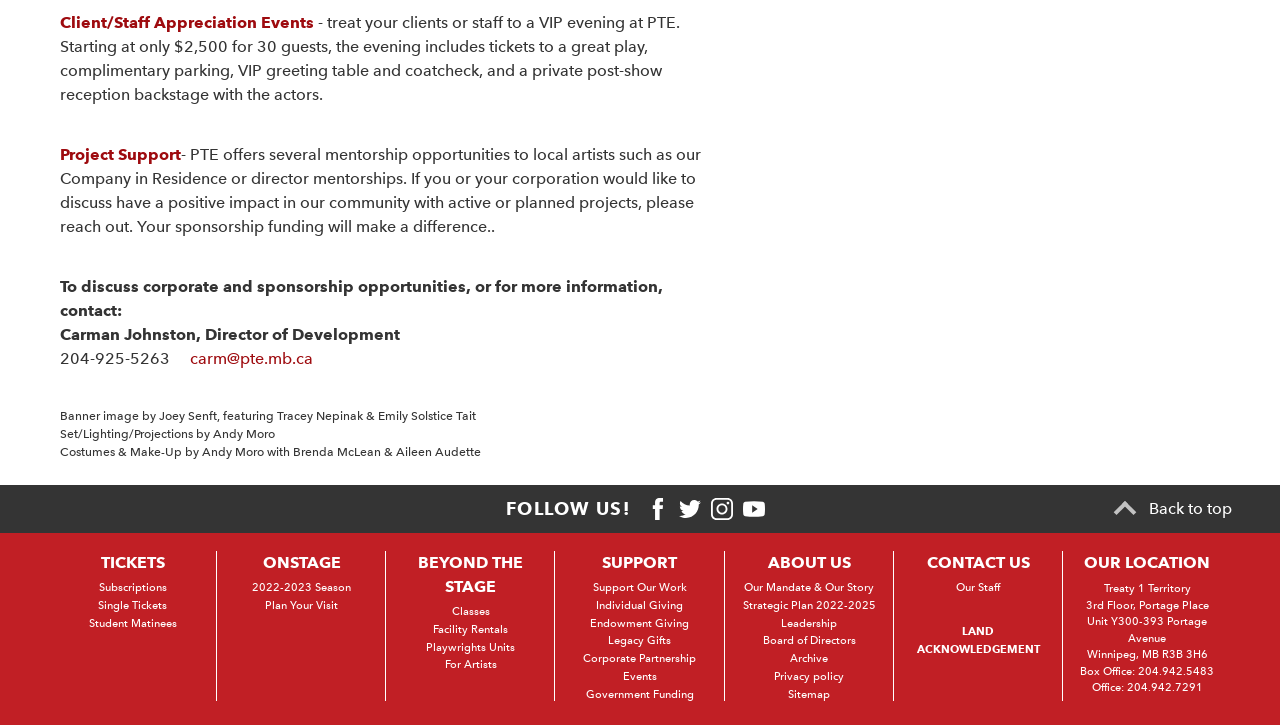Could you provide the bounding box coordinates for the portion of the screen to click to complete this instruction: "Follow PTE on Facebook"?

[0.505, 0.686, 0.524, 0.719]